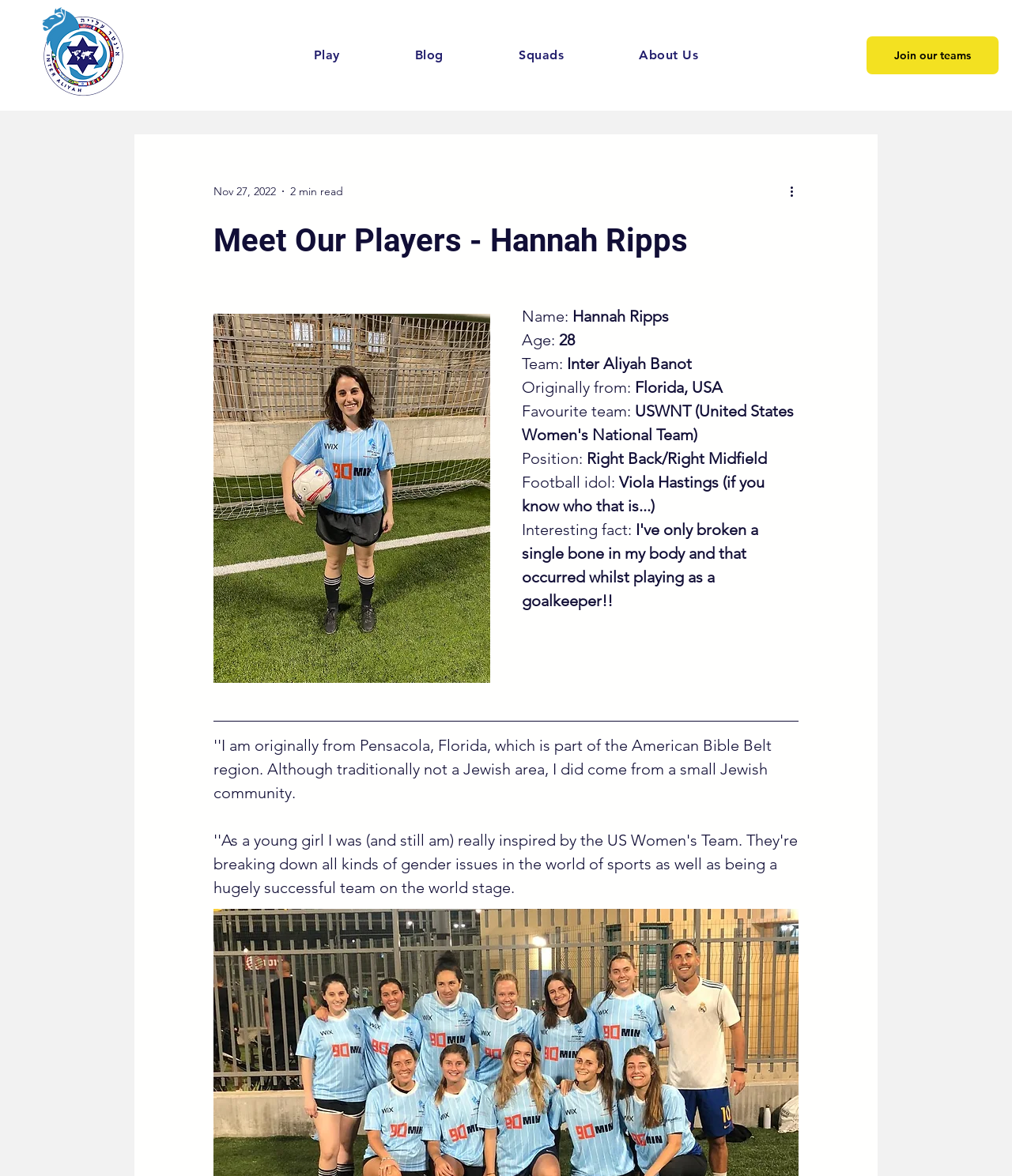Carefully observe the image and respond to the question with a detailed answer:
What is the name of Hannah Ripps' team?

The answer can be found in the section that displays Hannah Ripps' information, where it is stated 'Team: Inter Aliyah Banot'.